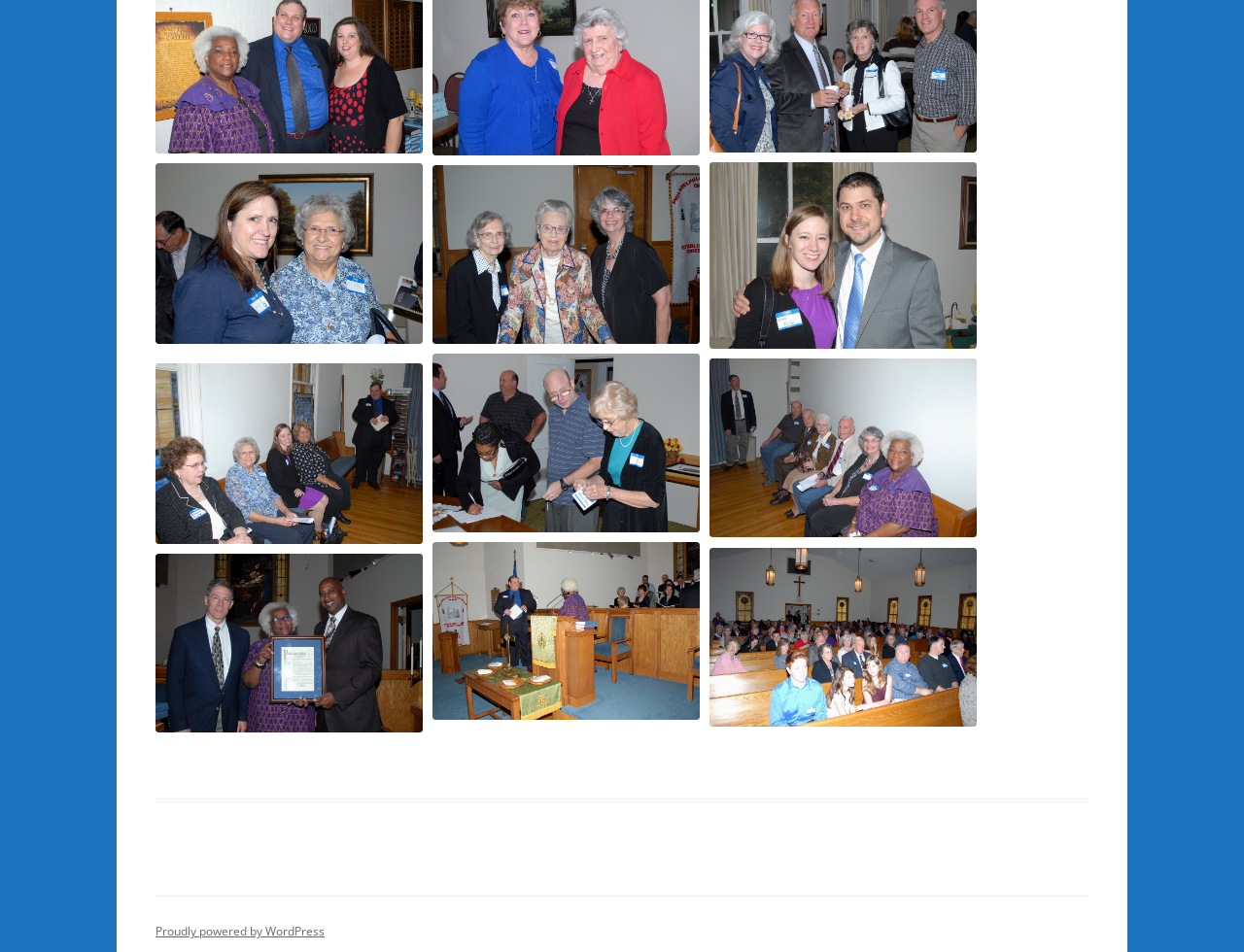Please determine the bounding box coordinates of the element's region to click in order to carry out the following instruction: "View Cates' profile". The coordinates should be four float numbers between 0 and 1, i.e., [left, top, right, bottom].

[0.125, 0.171, 0.34, 0.361]